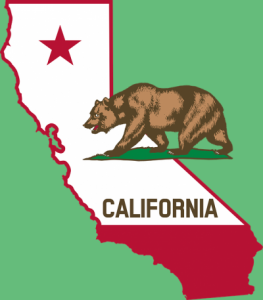Detail every visible element in the image extensively.

This image features the state flag of California, known for its distinct design. The flag displays a grizzly bear walking on a patch of green grass, symbolizing strength and unyielding nature, which is a representation of the state's wildlife. Above the bear, a single red star is placed against a white background, harking back to the Californio traditions. The lower part of the flag is marked with the bold text "CALIFORNIA," presenting a clear identifier of the state. The entire design is set against a vibrant green background, enhancing the flag's visual impact and emphasizing California's rich natural beauty and heritage.